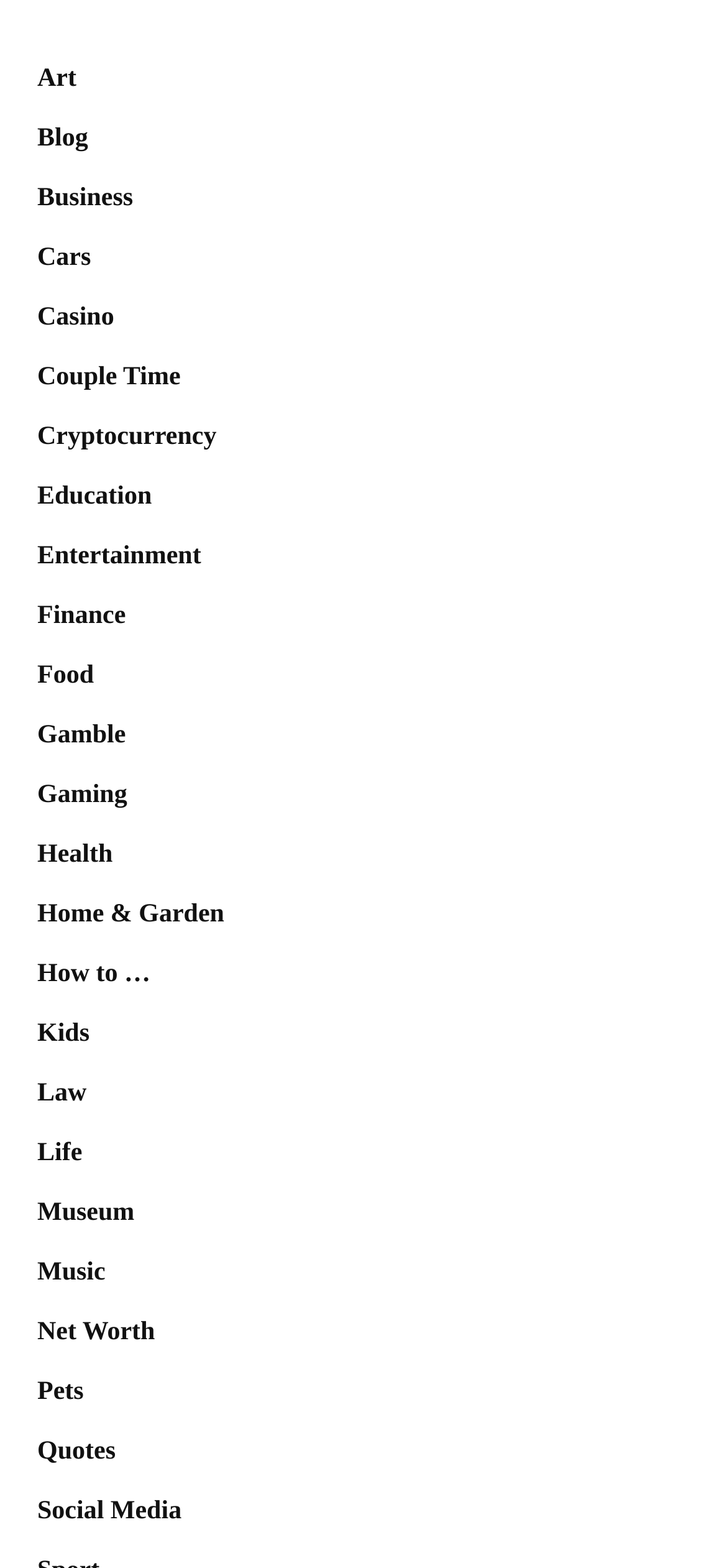Using the details from the image, please elaborate on the following question: How many categories are listed?

There are 29 categories listed on the webpage, each represented by a link element with a unique text label and bounding box coordinates. The categories are arranged vertically from top to bottom.